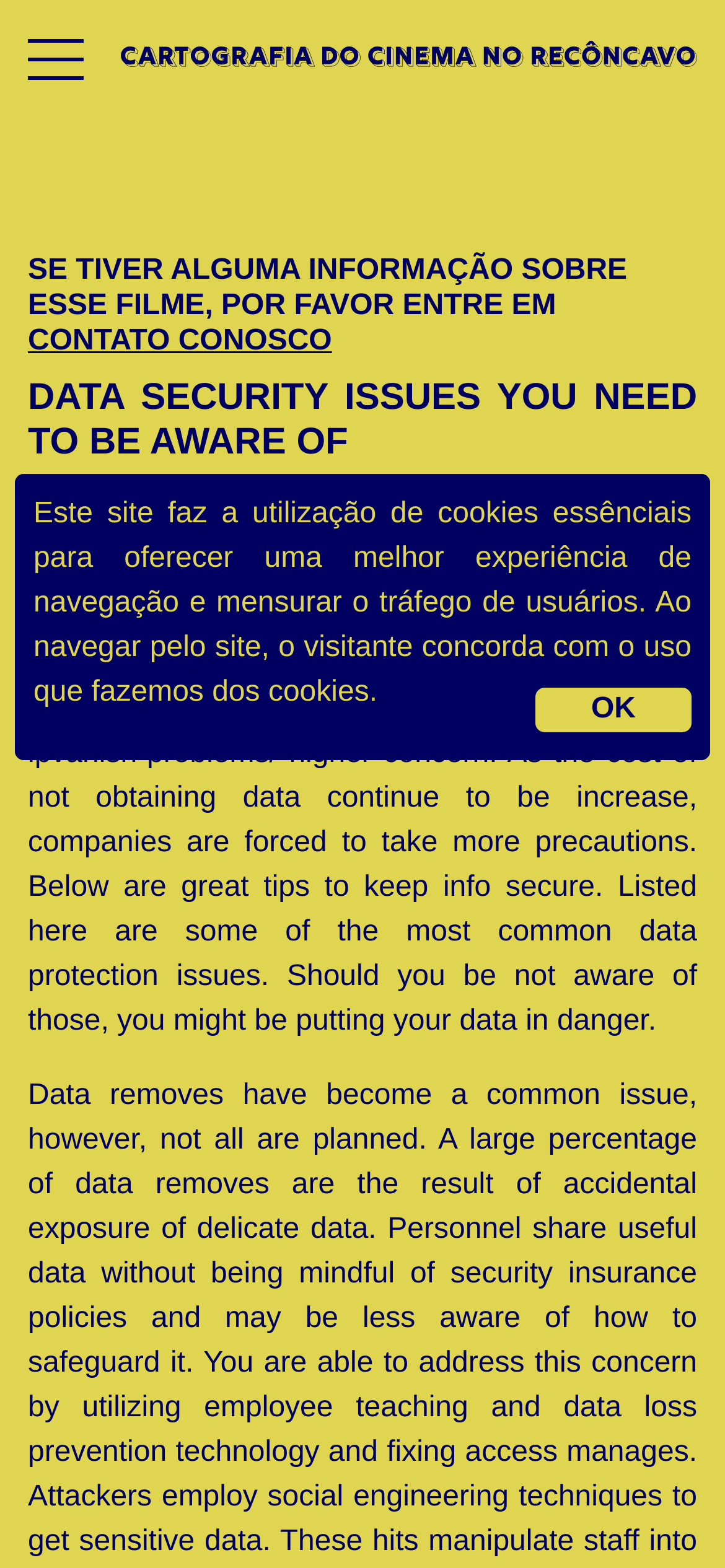Give a one-word or short-phrase answer to the following question: 
What is the purpose of the dialog box?

to inform about cookie usage